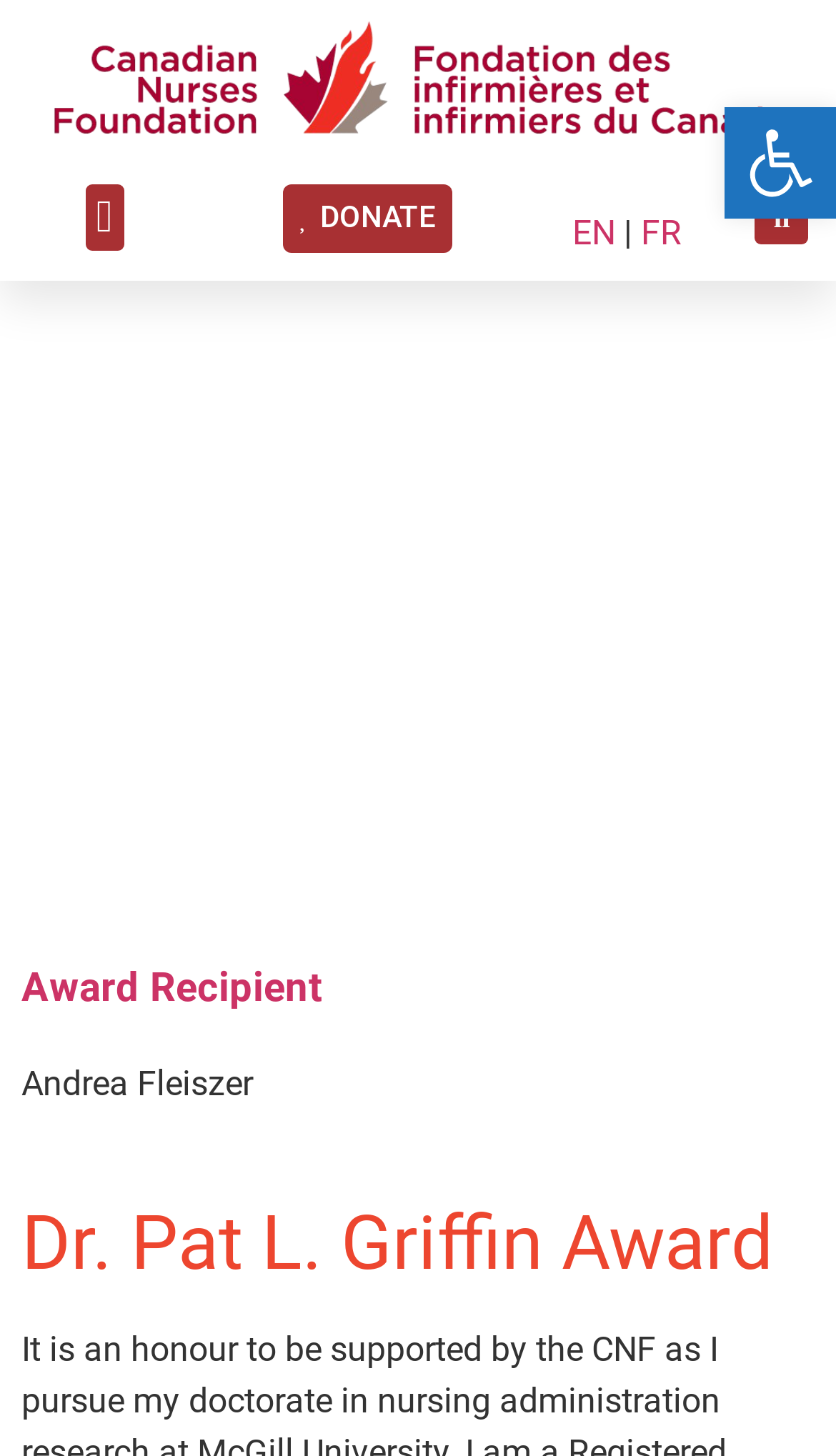What is the purpose of the button at the top right corner?
Provide a short answer using one word or a brief phrase based on the image.

Search